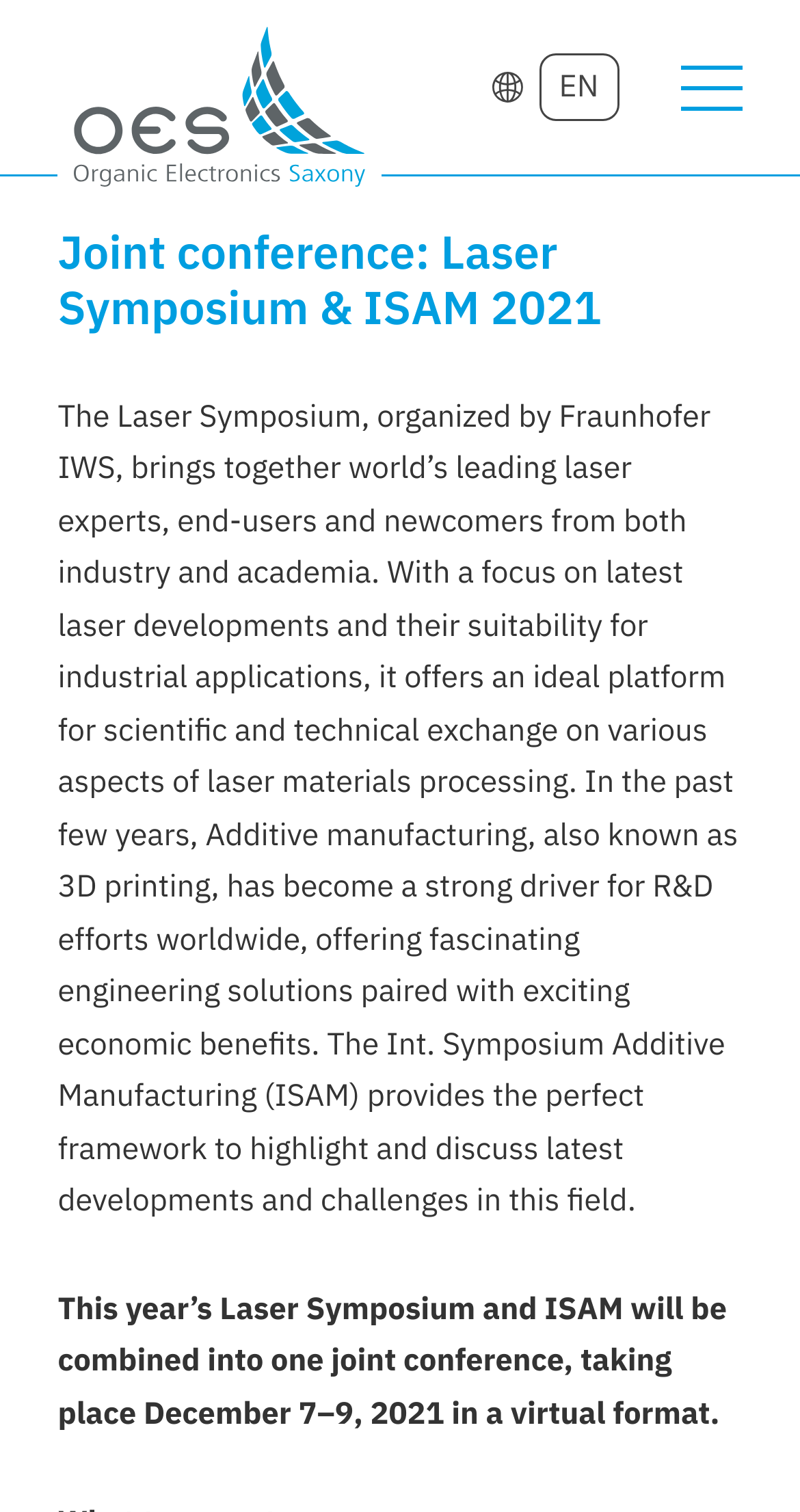When is the joint conference taking place?
Refer to the screenshot and respond with a concise word or phrase.

December 7-9, 2021